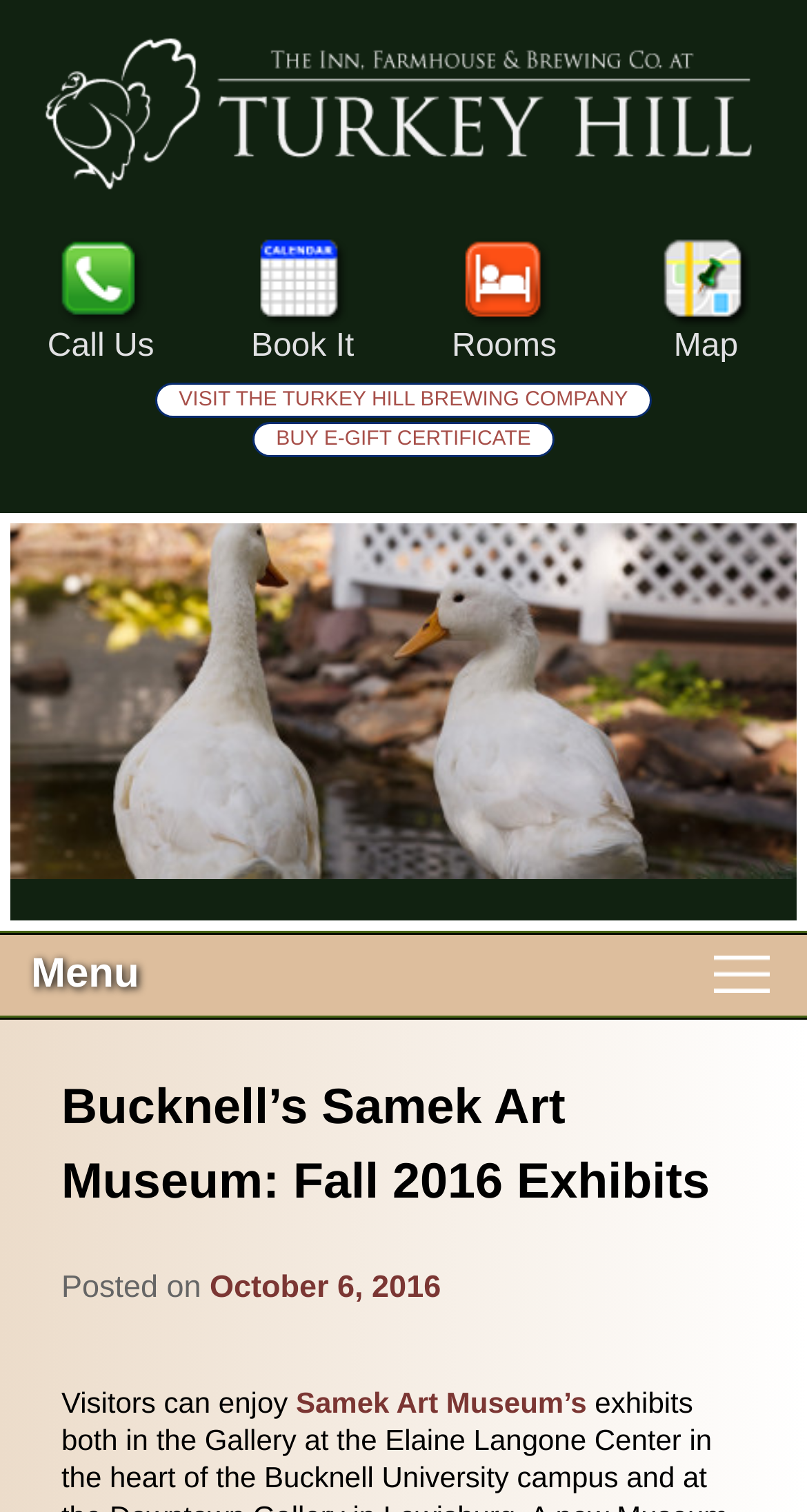What is the date of the latest article?
Please use the image to provide a one-word or short phrase answer.

October 6, 2016